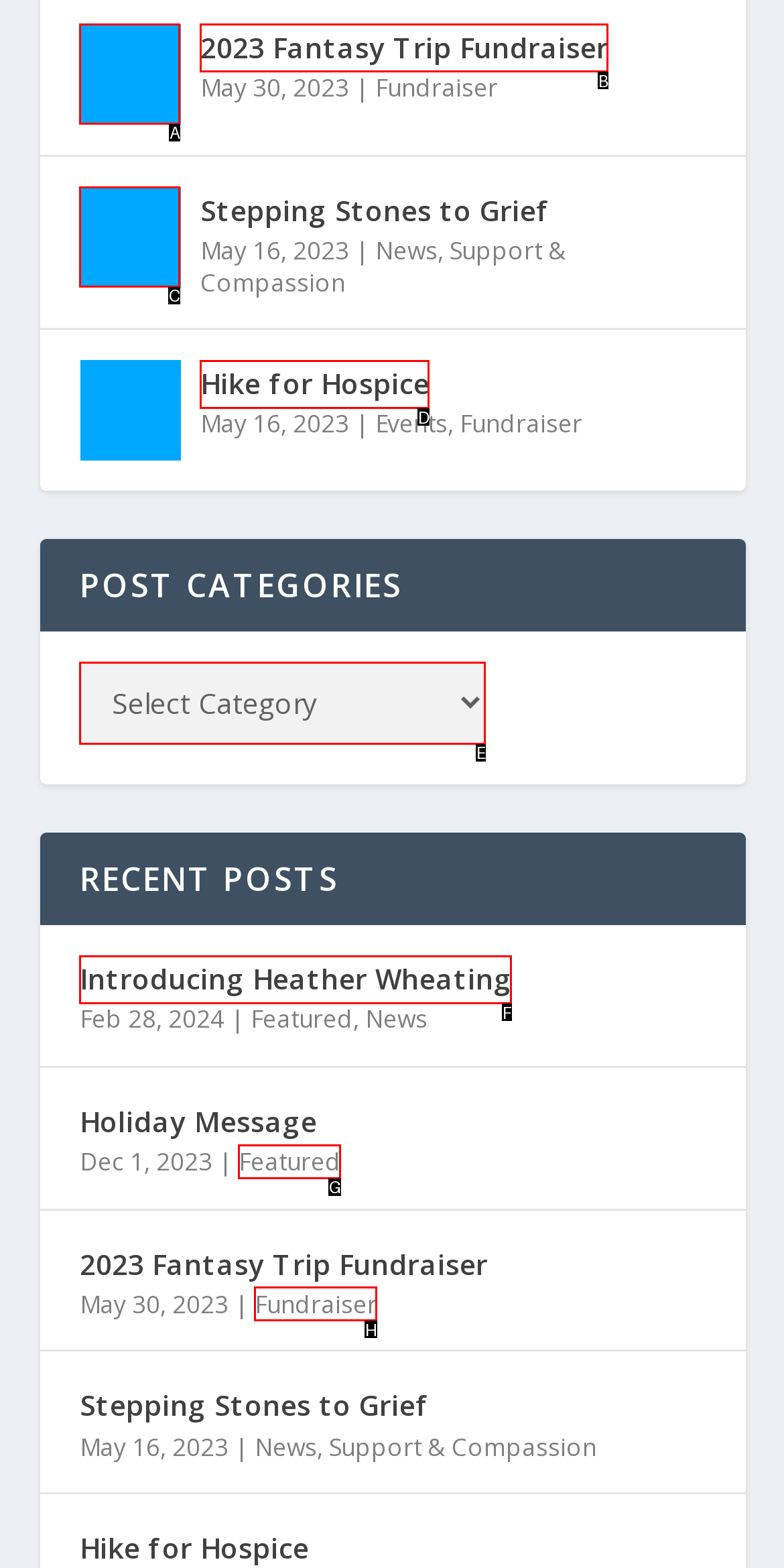Match the HTML element to the given description: Hike for Hospice
Indicate the option by its letter.

D